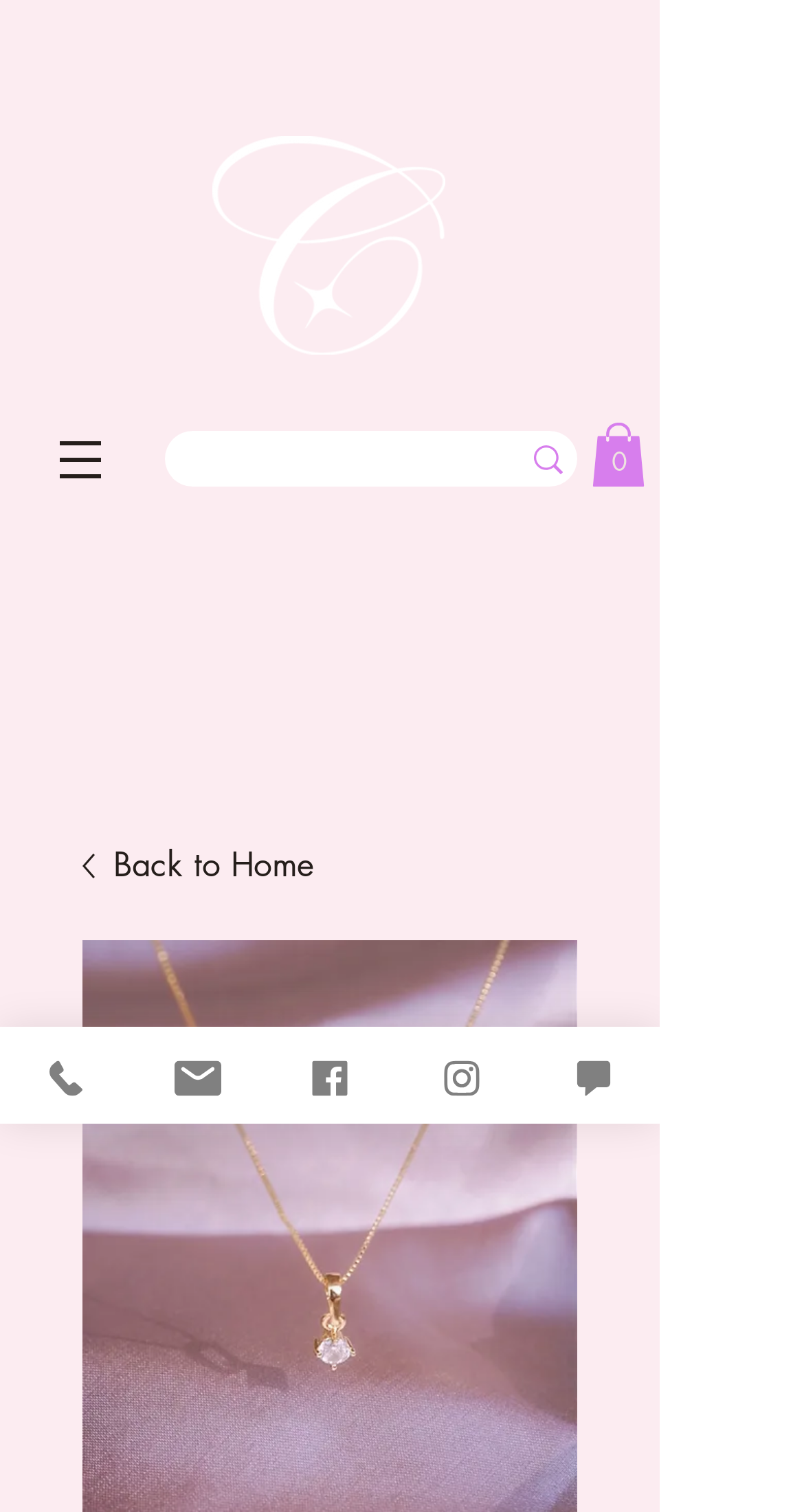Identify the bounding box for the given UI element using the description provided. Coordinates should be in the format (top-left x, top-left y, bottom-right x, bottom-right y) and must be between 0 and 1. Here is the description: Back to Home

[0.103, 0.556, 0.718, 0.589]